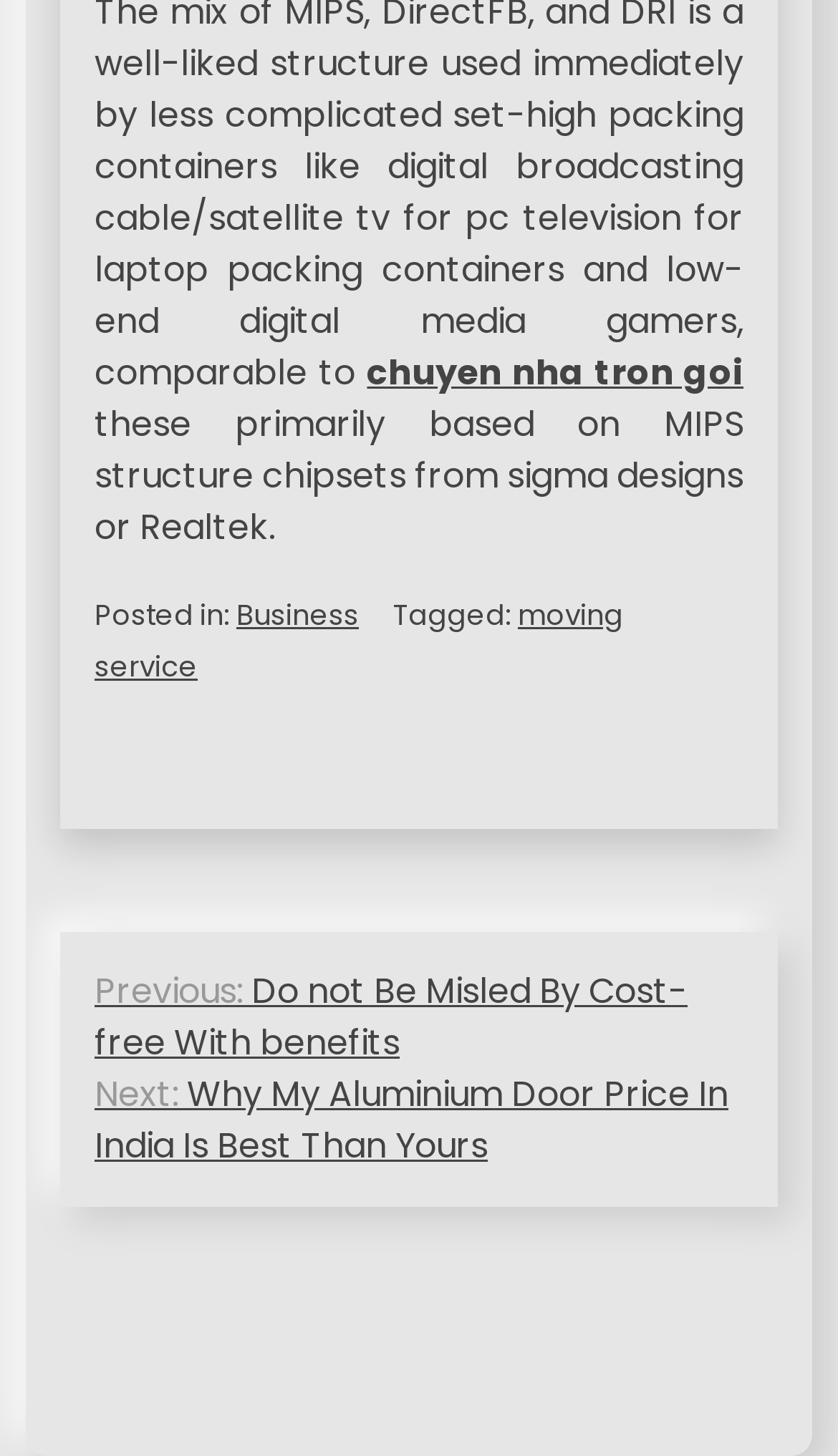Using the details from the image, please elaborate on the following question: What type of chipsets are mentioned in the post?

The type of chipsets mentioned in the post can be determined by looking at the static text, which says 'these primarily based on MIPS structure chipsets from sigma designs or Realtek.'. This suggests that the post is talking about MIPS structure chipsets.